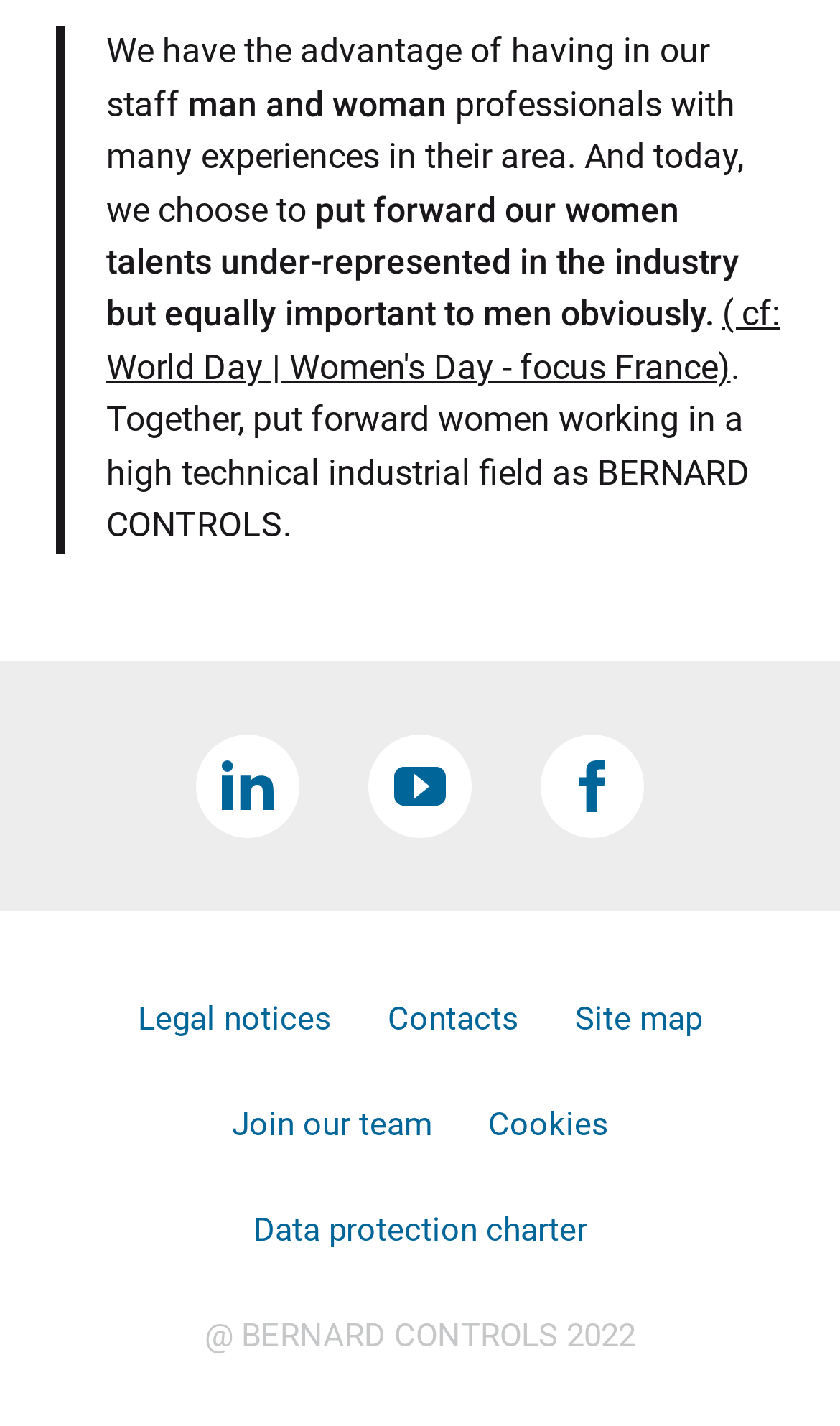Using the format (top-left x, top-left y, bottom-right x, bottom-right y), and given the element description, identify the bounding box coordinates within the screenshot: Data protection charter

[0.301, 0.848, 0.699, 0.876]